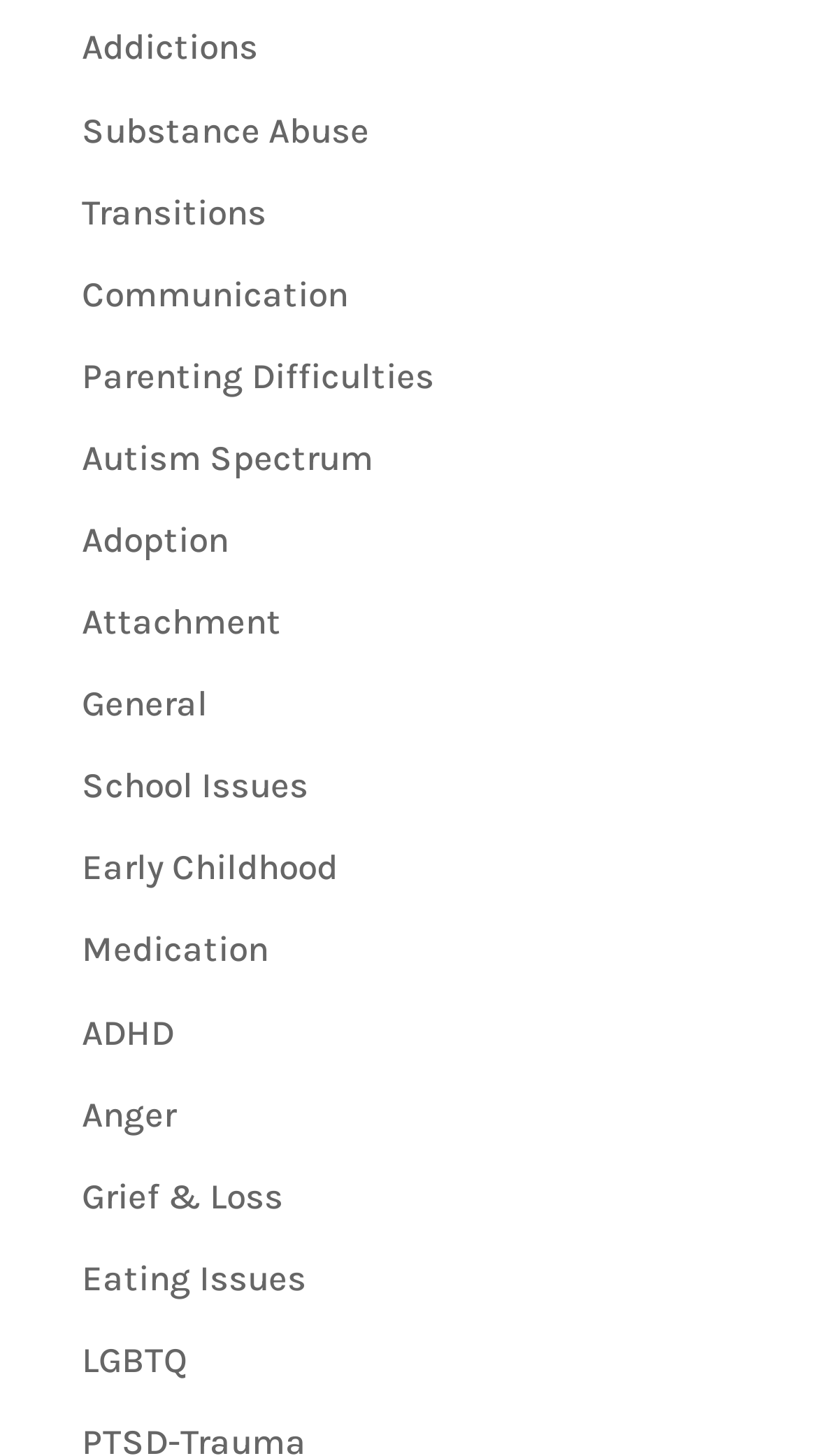What is the topic of the link at the bottom of the webpage?
Respond with a short answer, either a single word or a phrase, based on the image.

LGBTQ